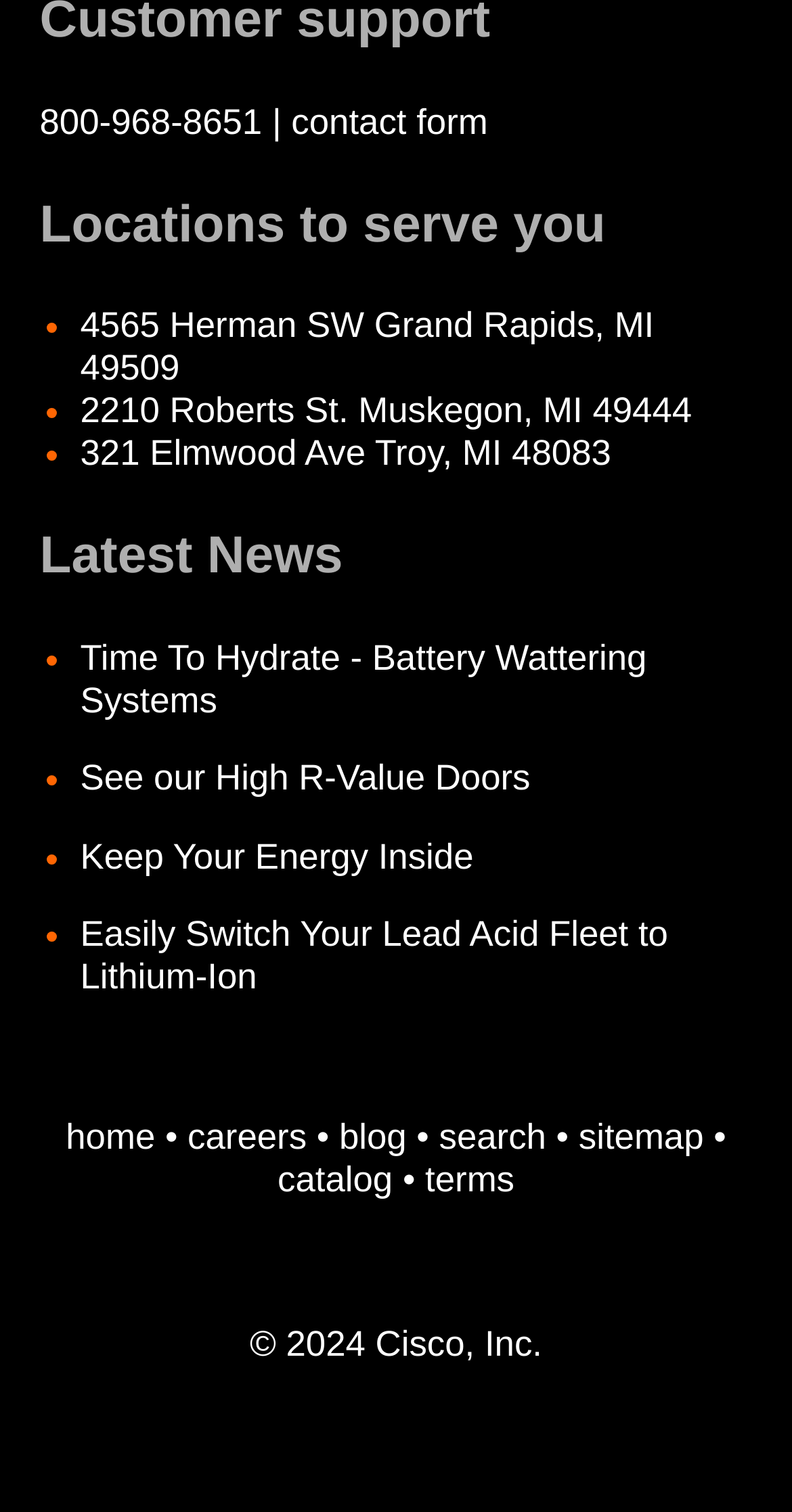Locate the bounding box coordinates of the item that should be clicked to fulfill the instruction: "Visit the contact form".

[0.368, 0.067, 0.616, 0.094]